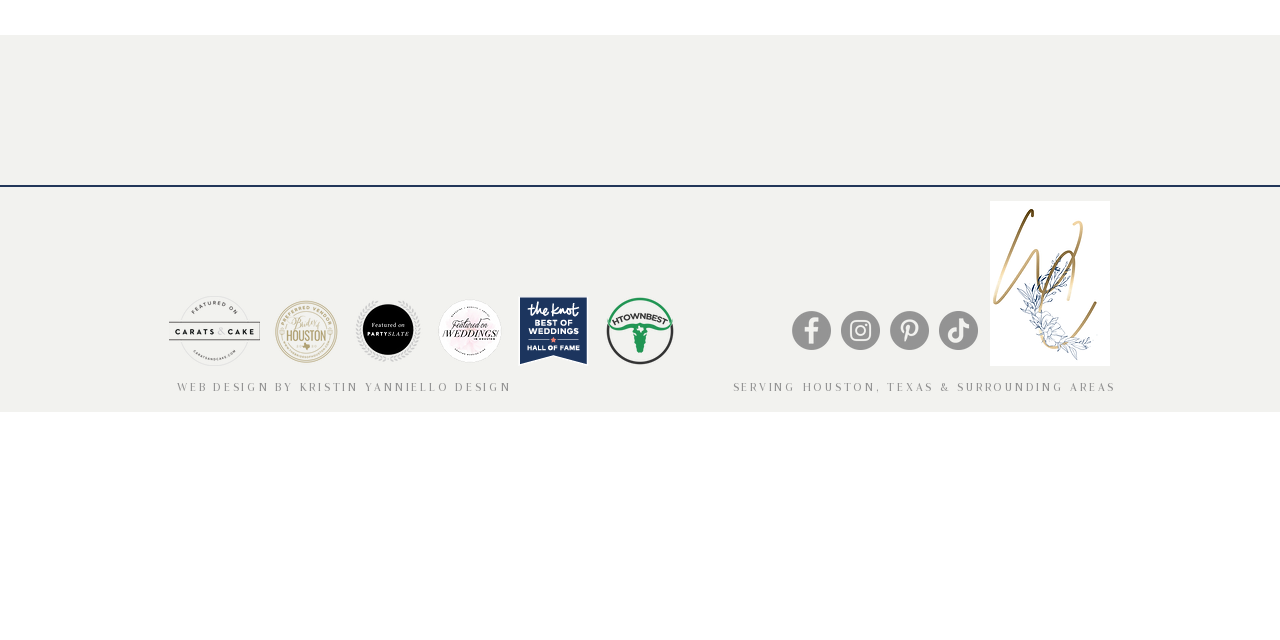Based on the element description, predict the bounding box coordinates (top-left x, top-left y, bottom-right x, bottom-right y) for the UI element in the screenshot: aria-label="Facebook - Grey Circle"

[0.619, 0.486, 0.649, 0.547]